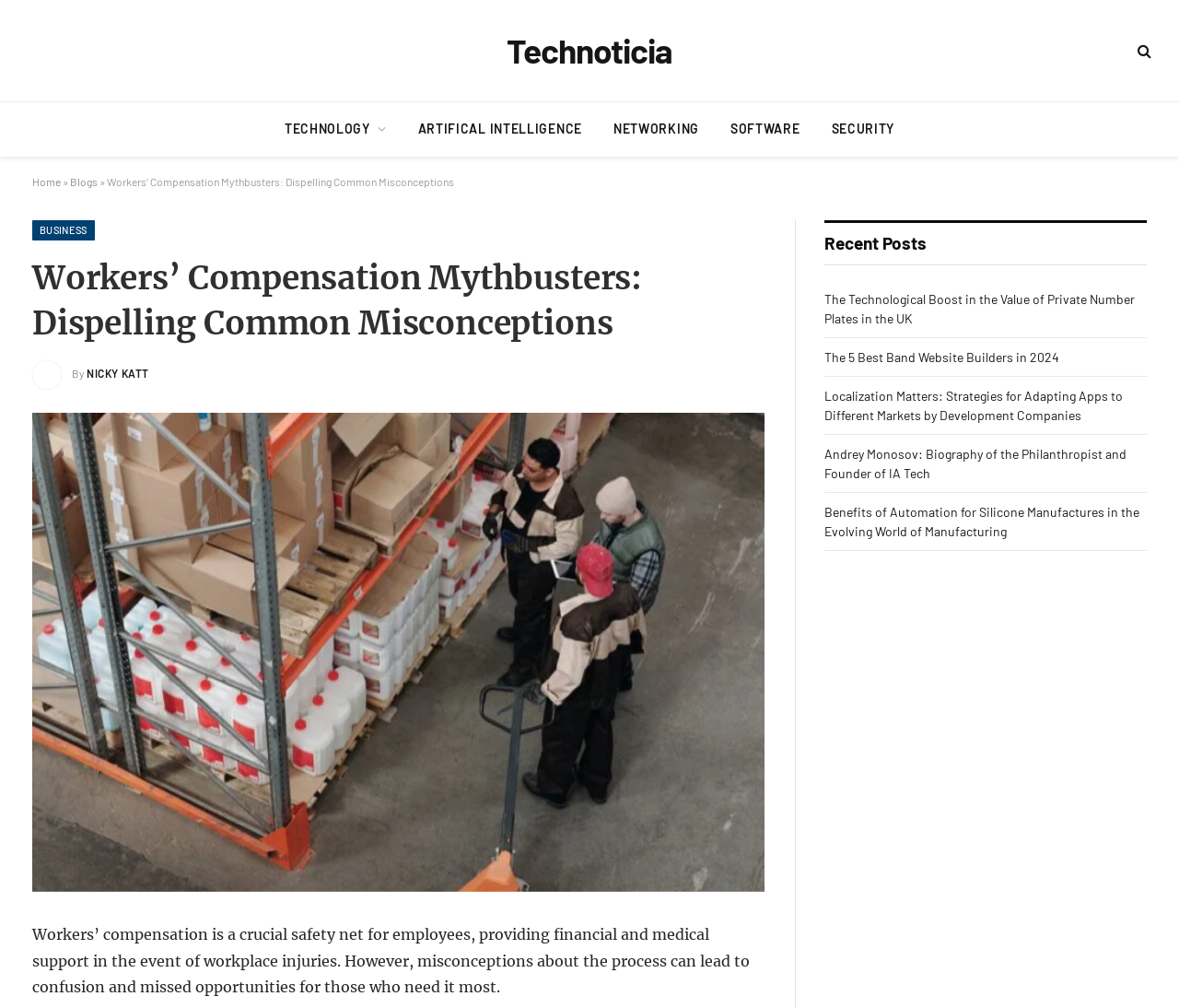Locate the bounding box of the UI element defined by this description: "Artifical Intelligence". The coordinates should be given as four float numbers between 0 and 1, formatted as [left, top, right, bottom].

[0.341, 0.101, 0.507, 0.154]